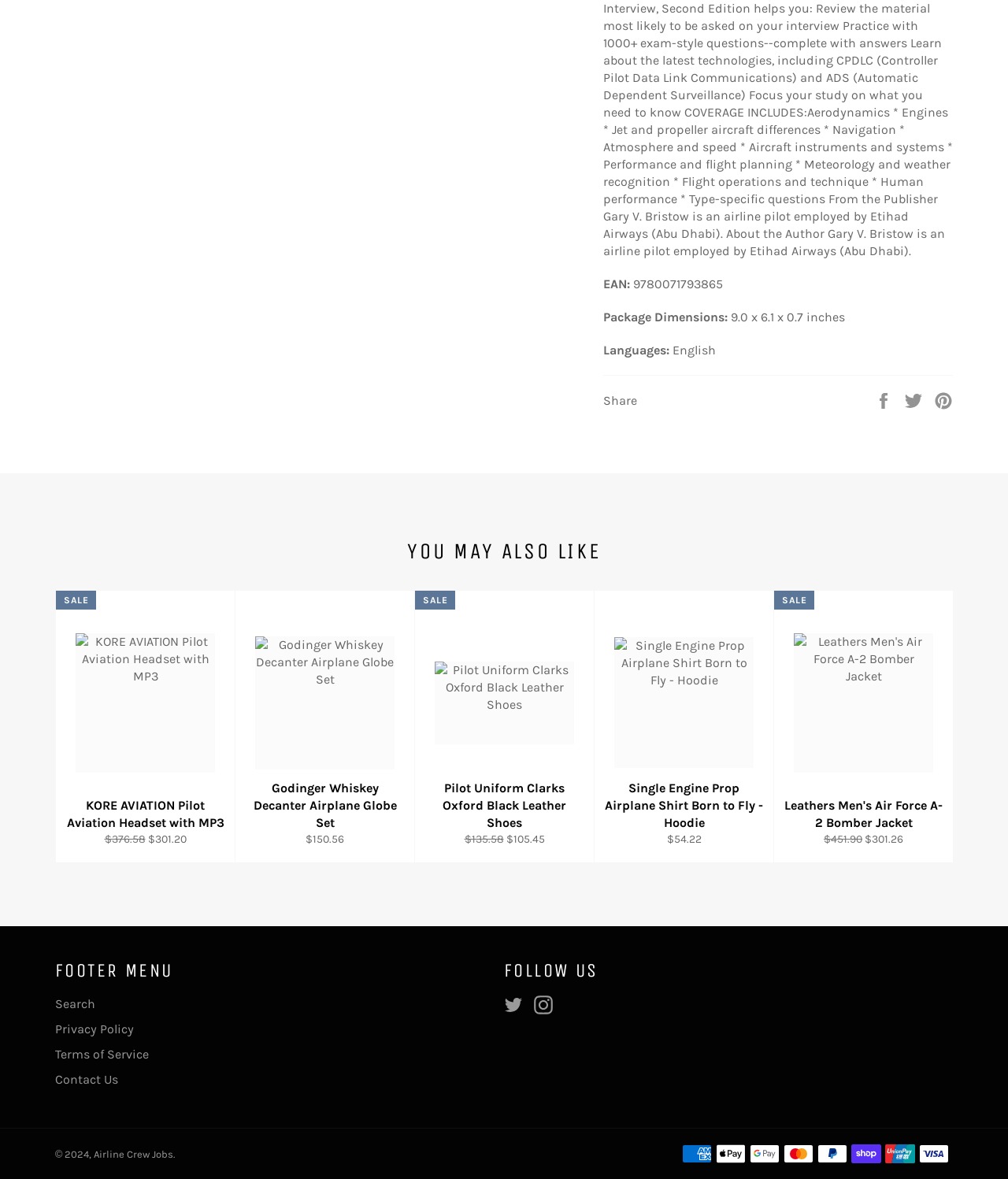Identify the bounding box coordinates of the clickable region to carry out the given instruction: "View terms of service".

[0.055, 0.886, 0.148, 0.898]